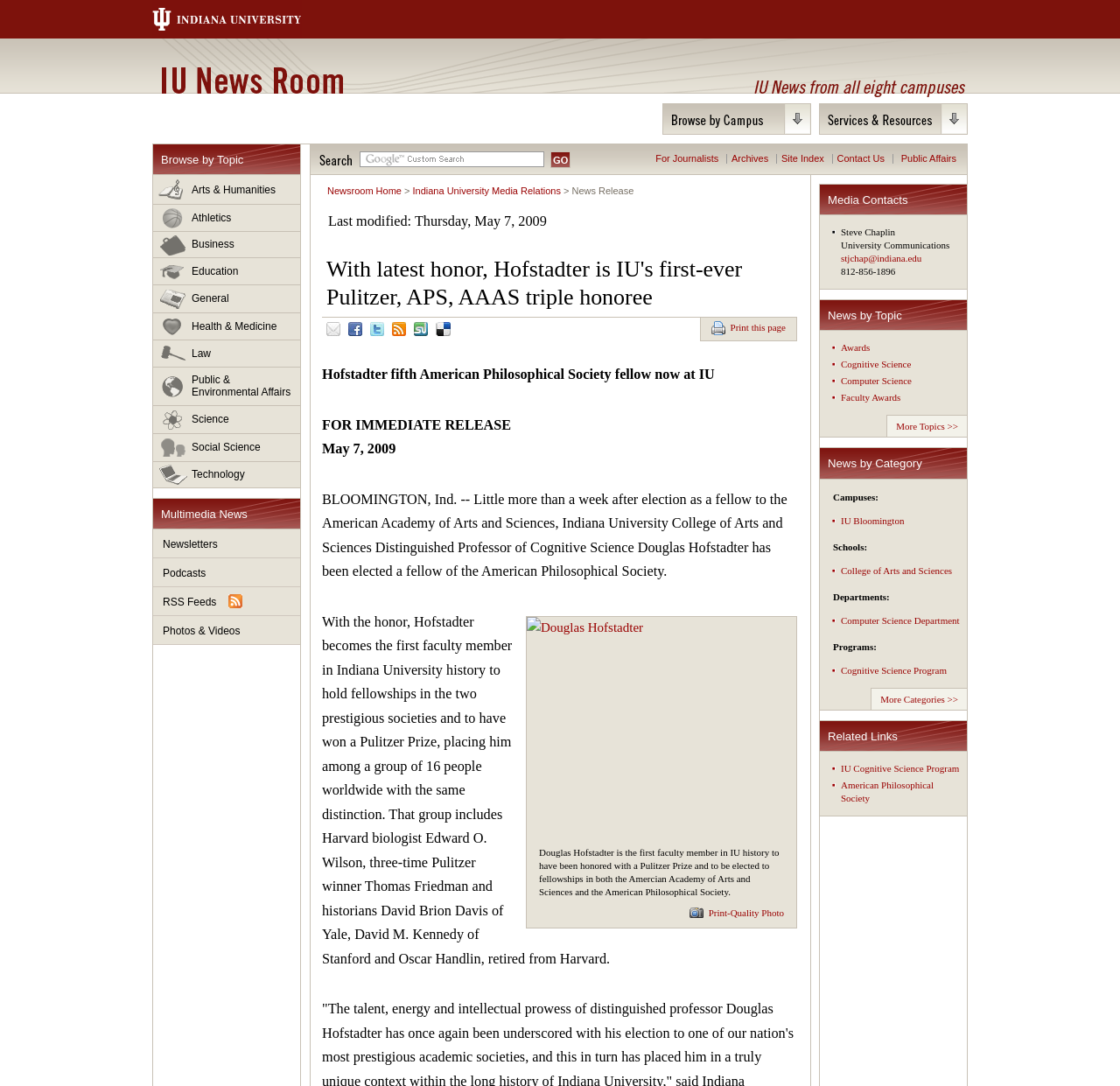Locate the bounding box of the user interface element based on this description: "Indiana University Media Relations".

[0.368, 0.171, 0.501, 0.18]